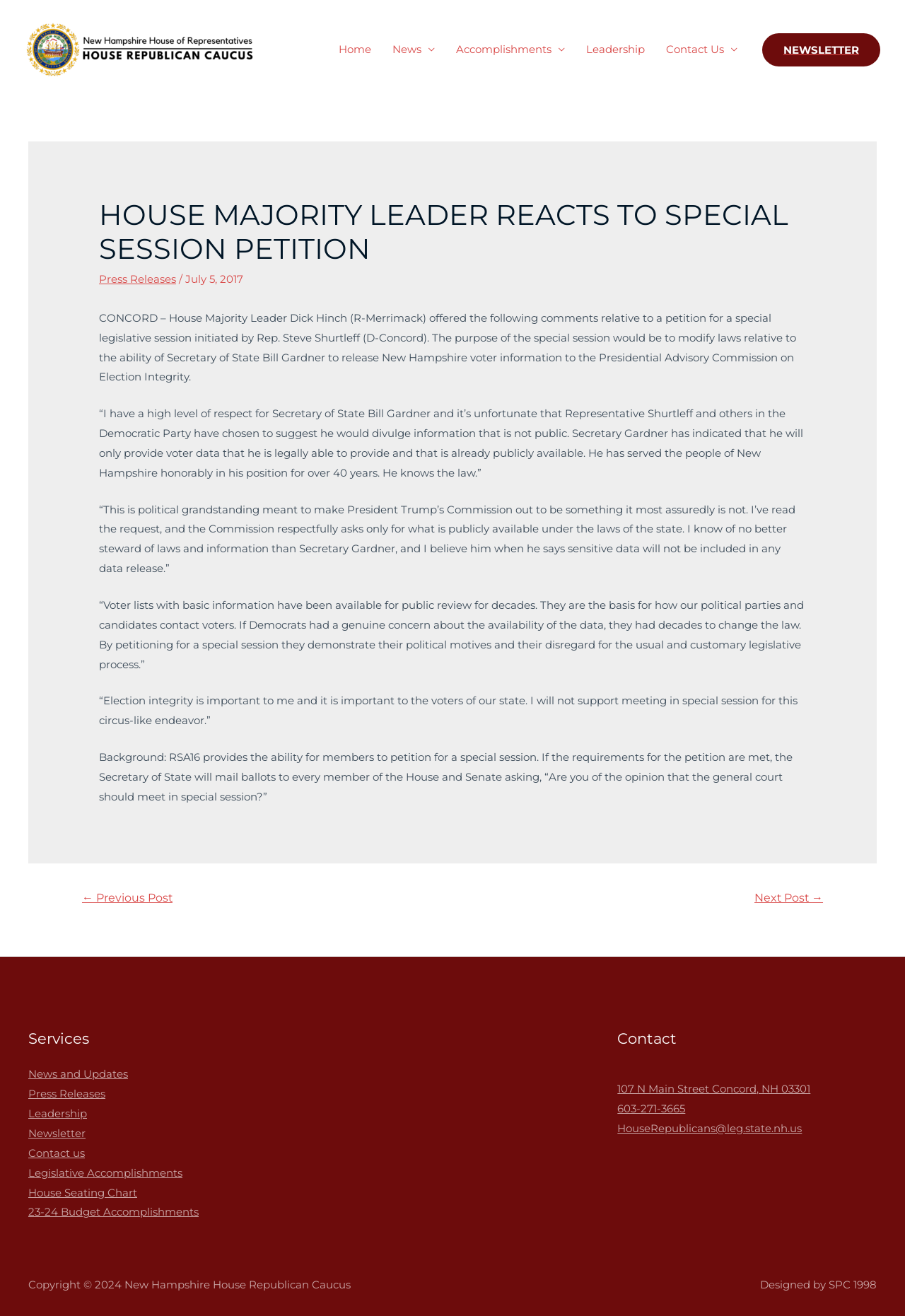Identify and provide the title of the webpage.

HOUSE MAJORITY LEADER REACTS TO SPECIAL SESSION PETITION